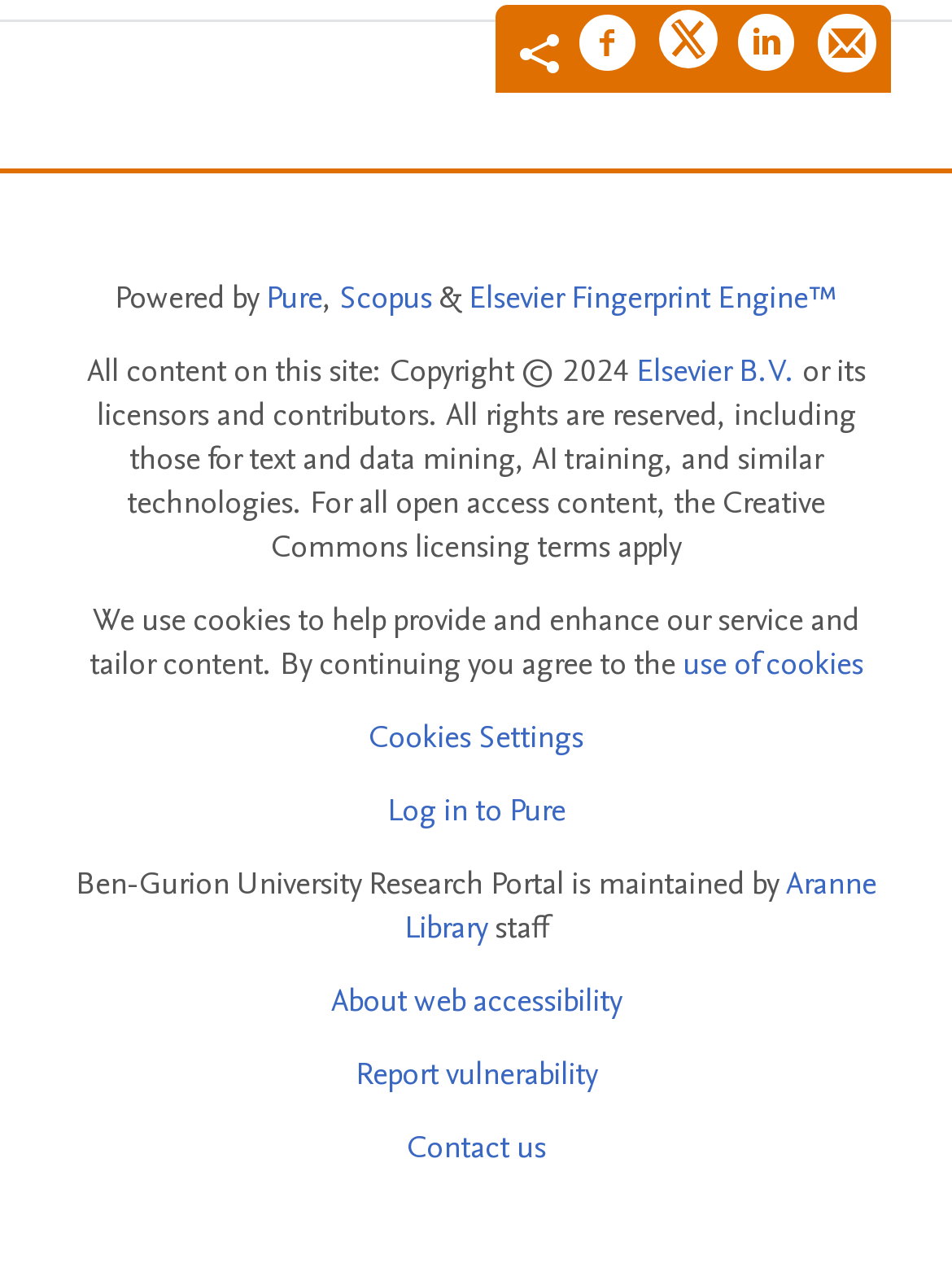Please determine the bounding box coordinates of the element's region to click in order to carry out the following instruction: "Check Eduardo Schenberg's Twitter profile". The coordinates should be four float numbers between 0 and 1, i.e., [left, top, right, bottom].

None